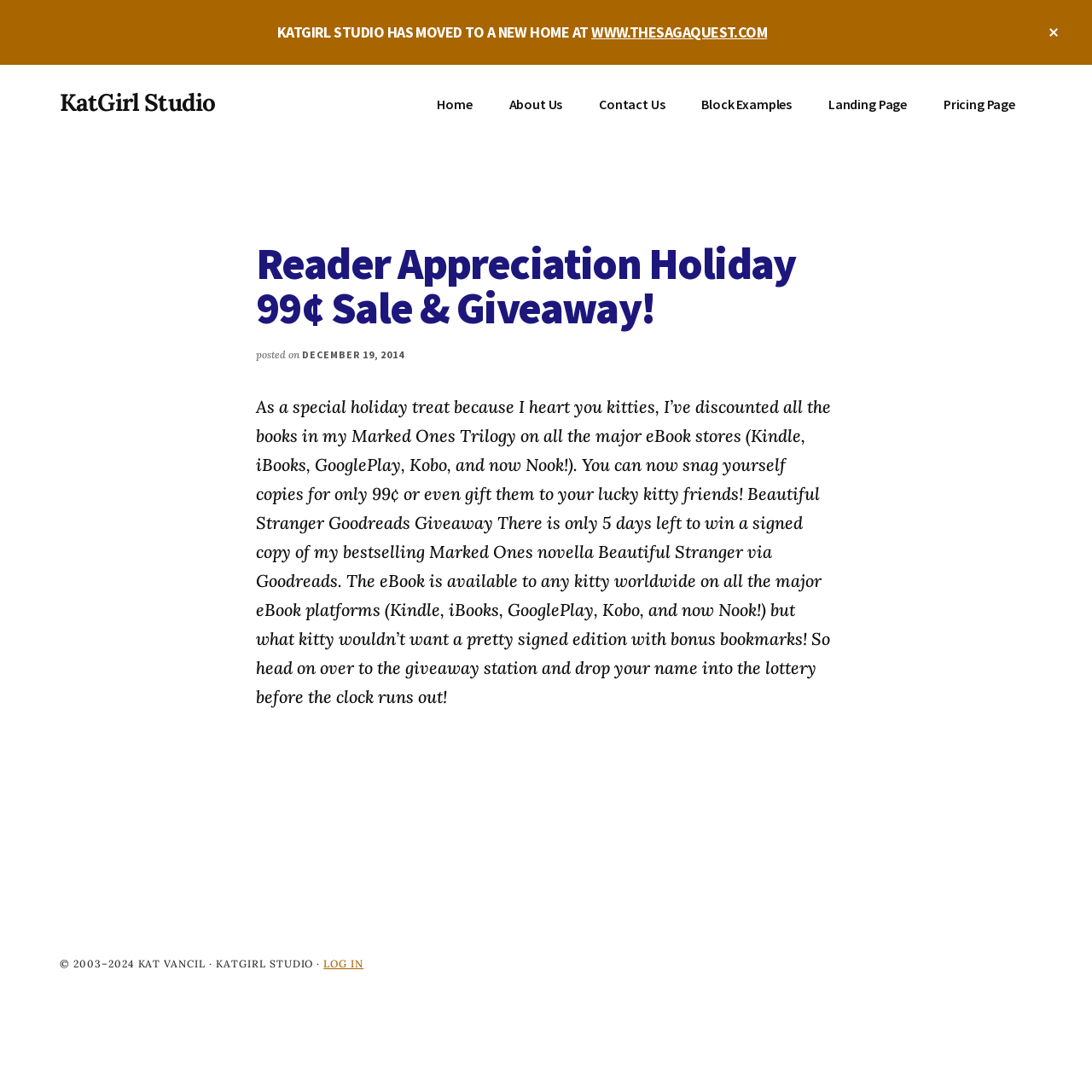Could you specify the bounding box coordinates for the clickable section to complete the following instruction: "Visit KatGirl Studio's new home"?

[0.541, 0.02, 0.703, 0.038]